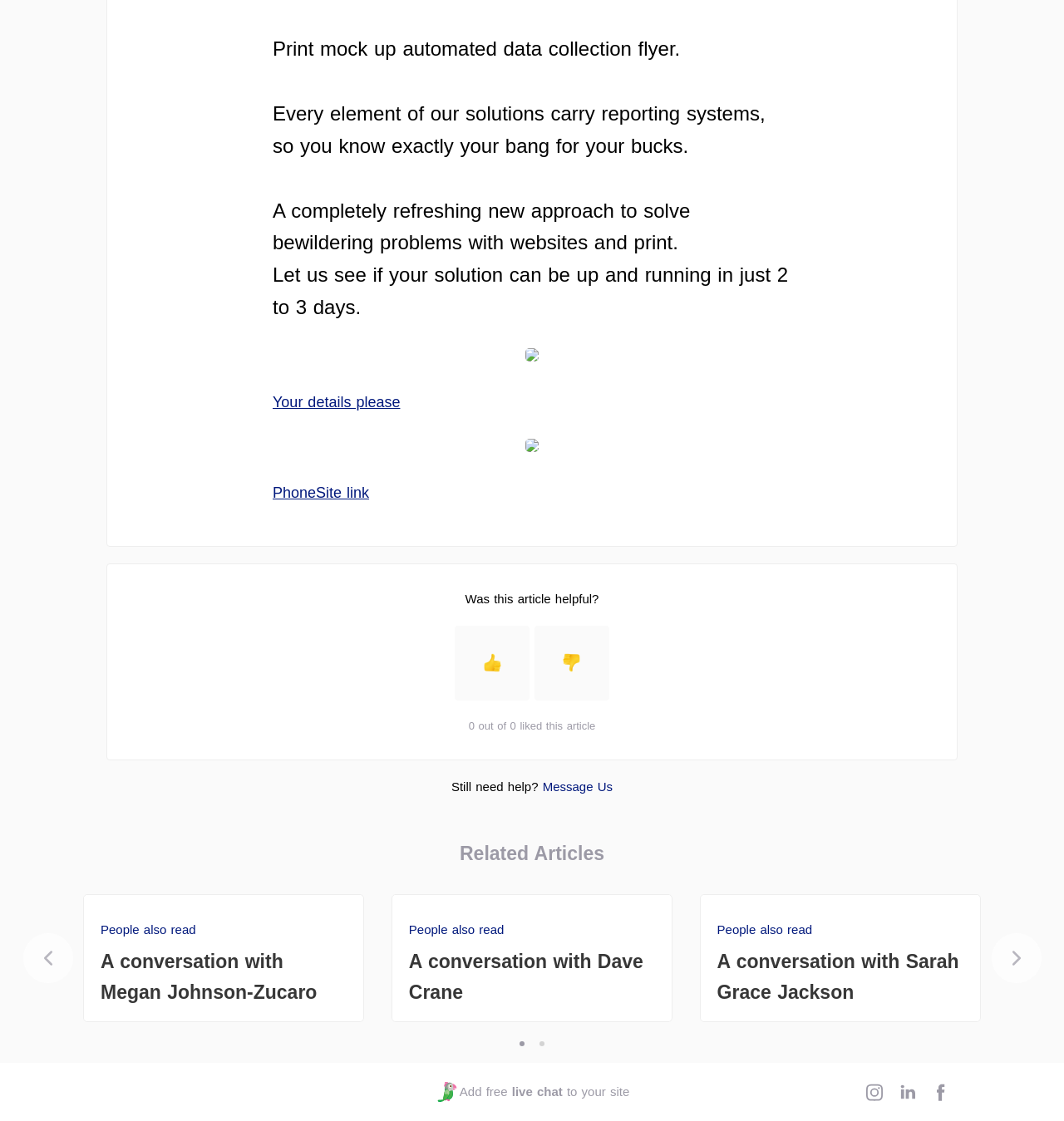What is the function of the 'Previous' and 'Next' buttons?
Refer to the screenshot and respond with a concise word or phrase.

To navigate the slideshow